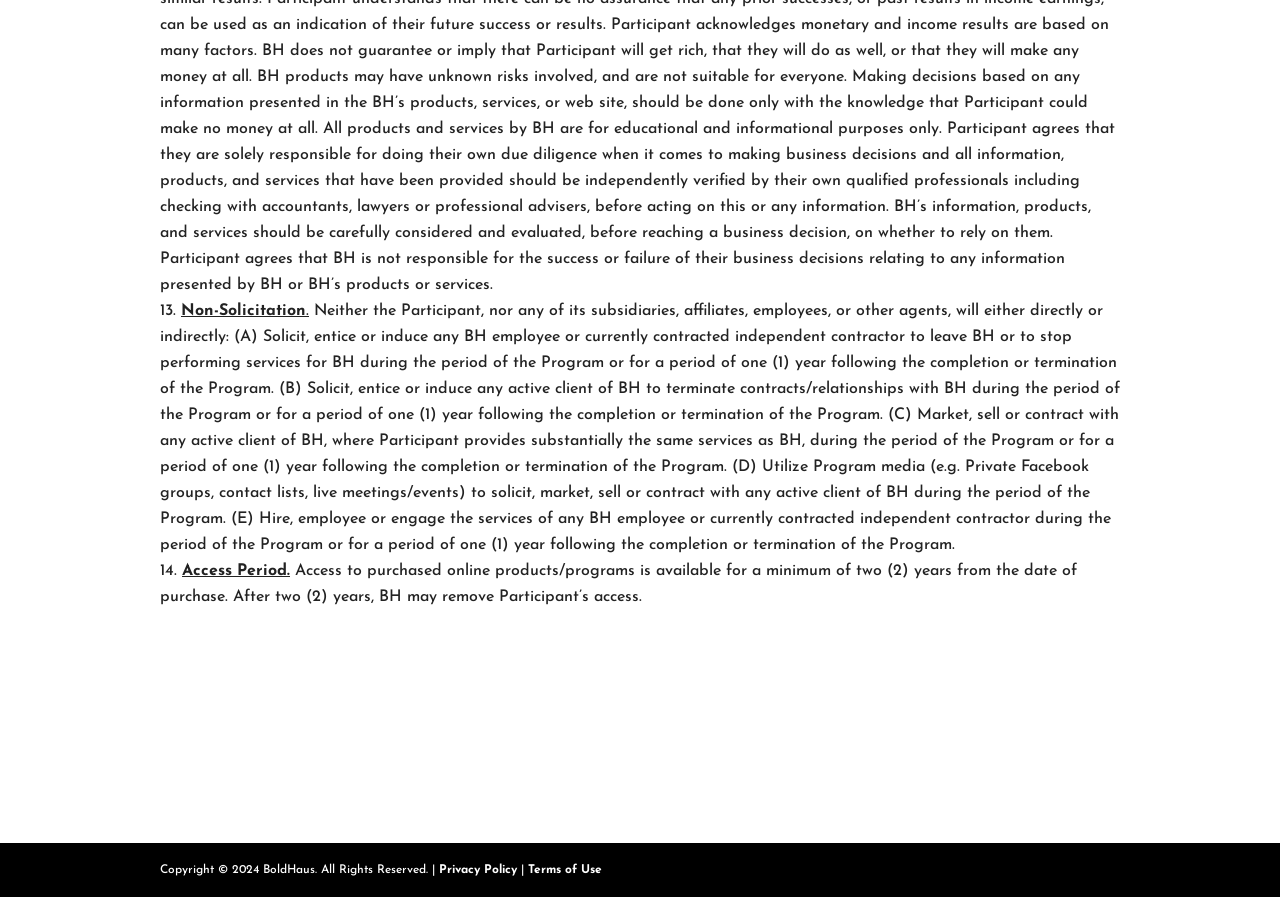What is the restriction on utilizing Program media?
Please provide a full and detailed response to the question.

According to the Non-Solicitation clause, the Participant is not allowed to utilize Program media, such as Private Facebook groups, contact lists, live meetings/events, to solicit, market, sell, or contract with any active client of BH during the period of the Program or for a period of one year following the completion or termination of the Program.